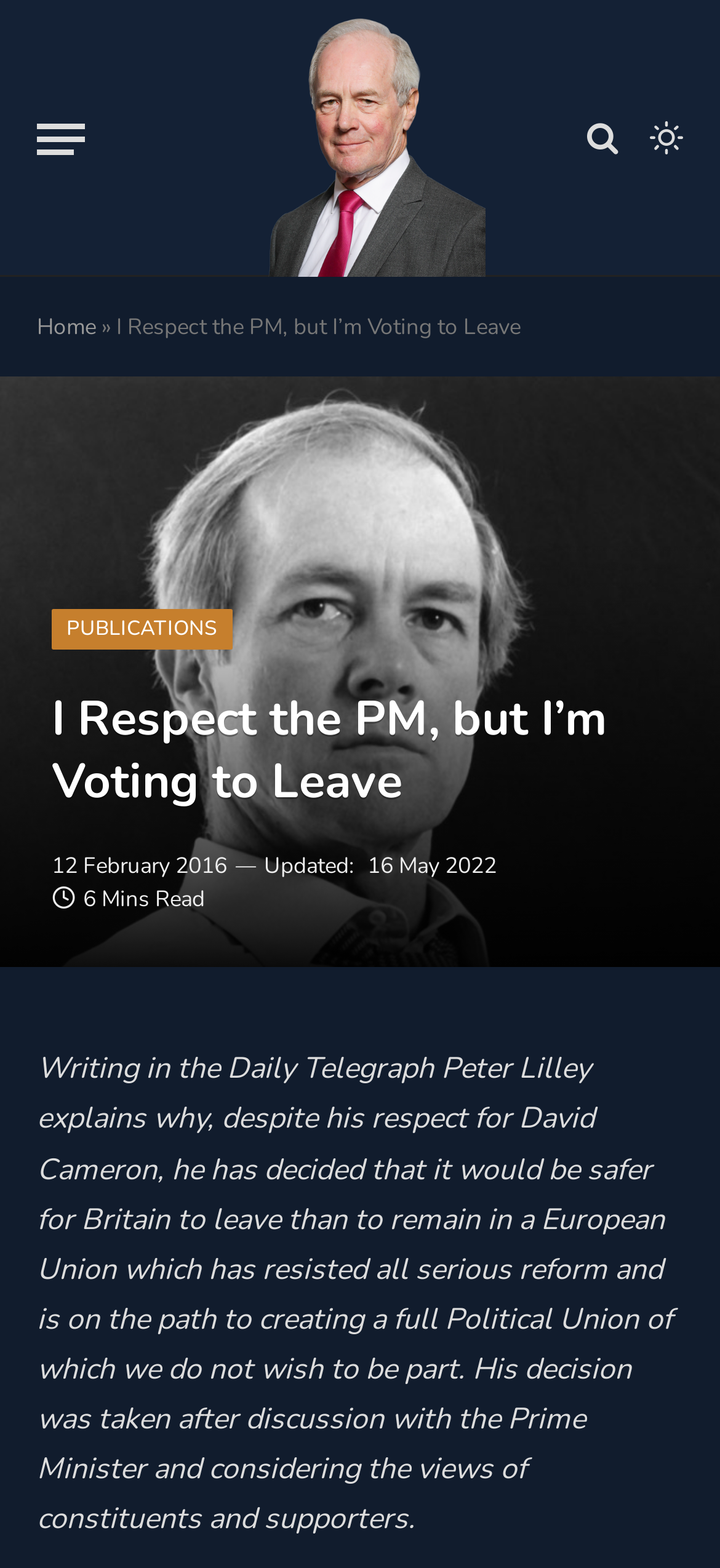Provide your answer in one word or a succinct phrase for the question: 
What is the last update date of the article?

16 May 2022